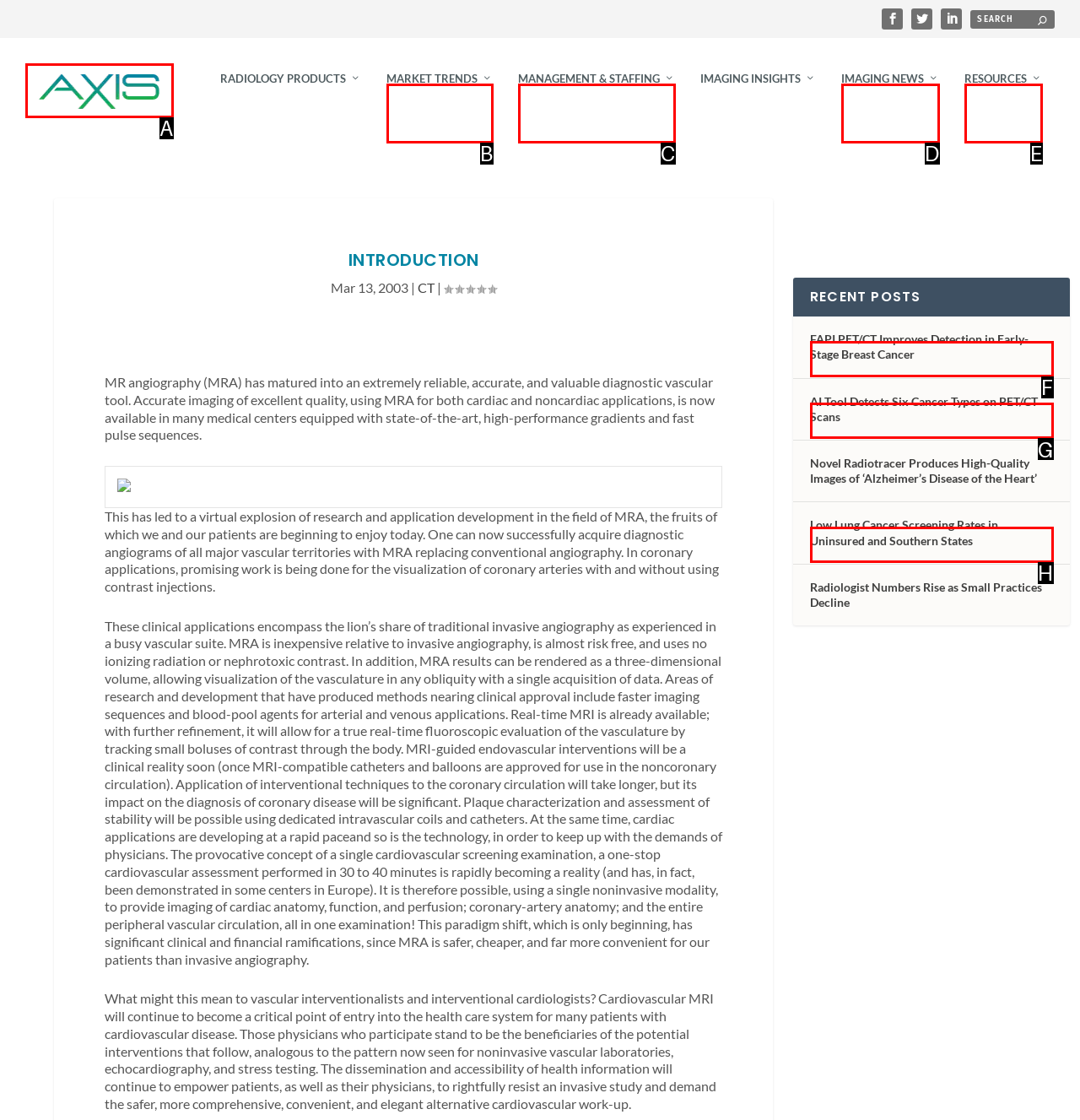Tell me which one HTML element best matches the description: Management & Staffing Answer with the option's letter from the given choices directly.

C